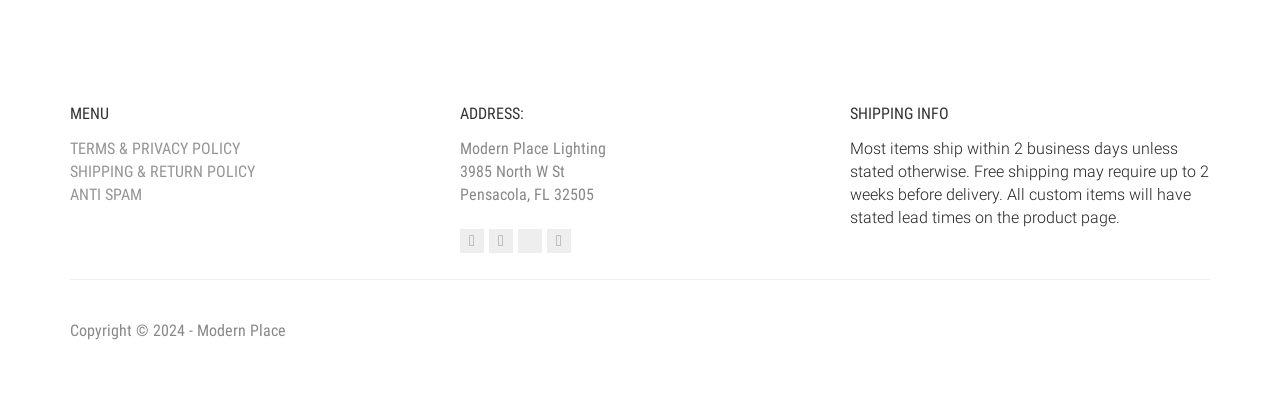What is the logo of the shipping company?
Look at the screenshot and give a one-word or phrase answer.

UPS